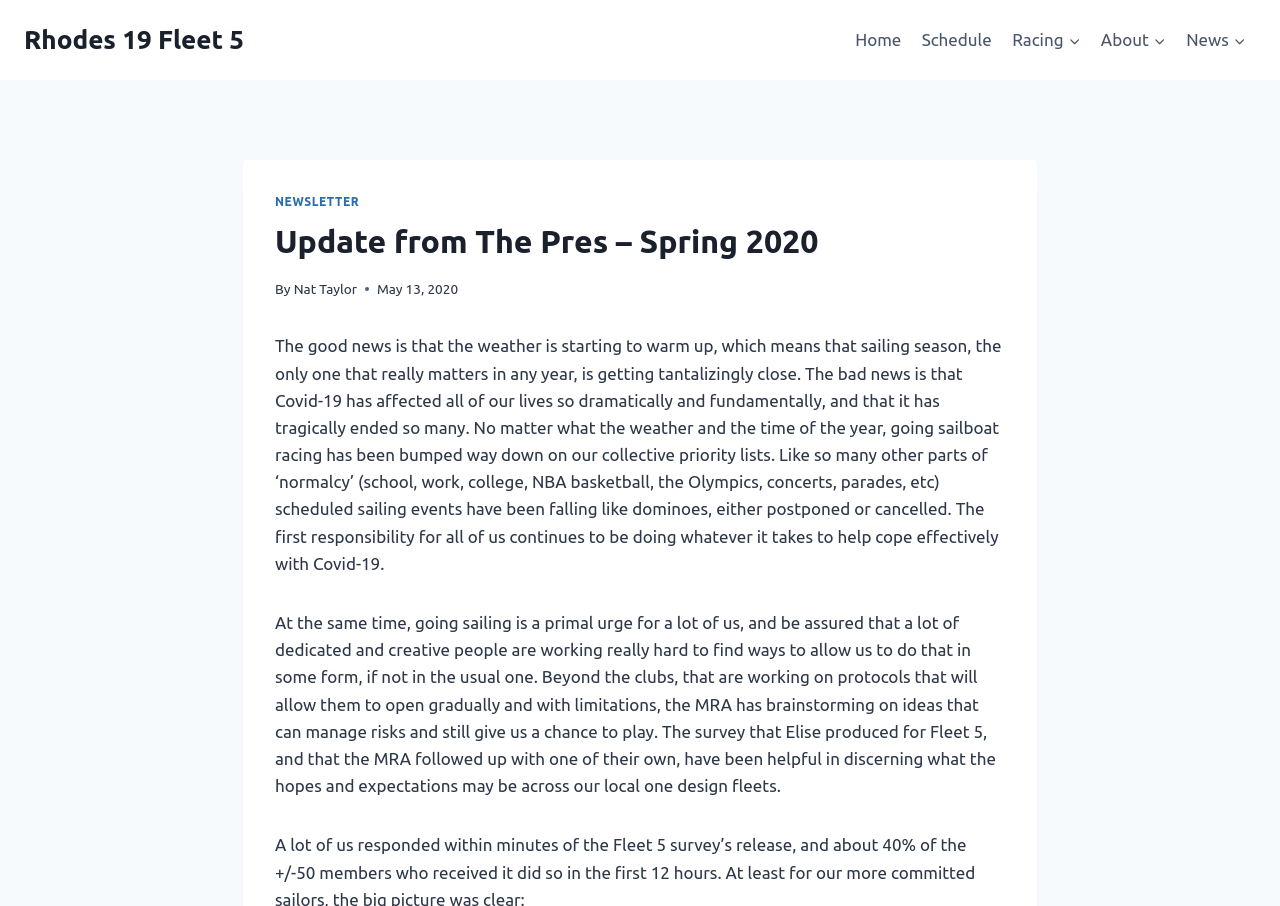Provide the bounding box coordinates for the specified HTML element described in this description: "AboutExpand". The coordinates should be four float numbers ranging from 0 to 1, in the format [left, top, right, bottom].

[0.852, 0.018, 0.919, 0.07]